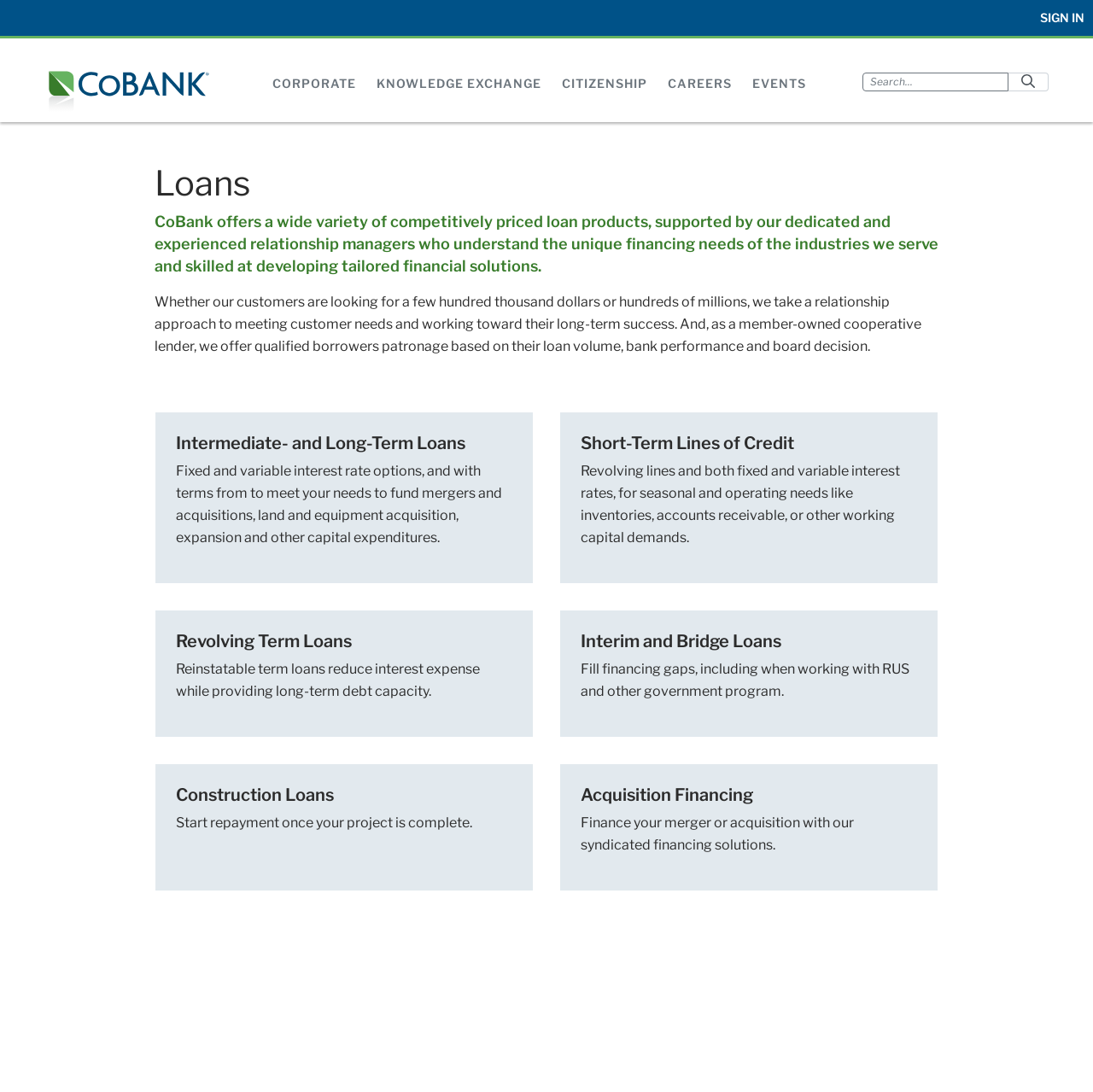Explain the webpage's layout and main content in detail.

The webpage is about CoBank's loan products and services. At the top right corner, there is a "SIGN IN" link. Below it, there are several links, including "CORPORATE", "KNOWLEDGE EXCHANGE", "CITIZENSHIP", "CAREERS", and "EVENTS", which are aligned horizontally. Next to these links, there is a search box with a "Submit" button.

The main content of the webpage is divided into sections. The first section has a heading "Loans" and a brief introduction to CoBank's loan products and services. Below the introduction, there are two paragraphs describing the bank's approach to meeting customer needs and offering patronage to qualified borrowers.

The next section is about different types of loan products, including Intermediate- and Long-Term Loans, Short-Term Lines of Credit, Revolving Term Loans, Interim and Bridge Loans, Construction Loans, and Acquisition Financing. Each type of loan has a brief description below its title. These sections are arranged in two columns, with three sections on the left and four on the right.

Overall, the webpage provides an overview of CoBank's loan products and services, with a focus on the different types of loans offered and their features.